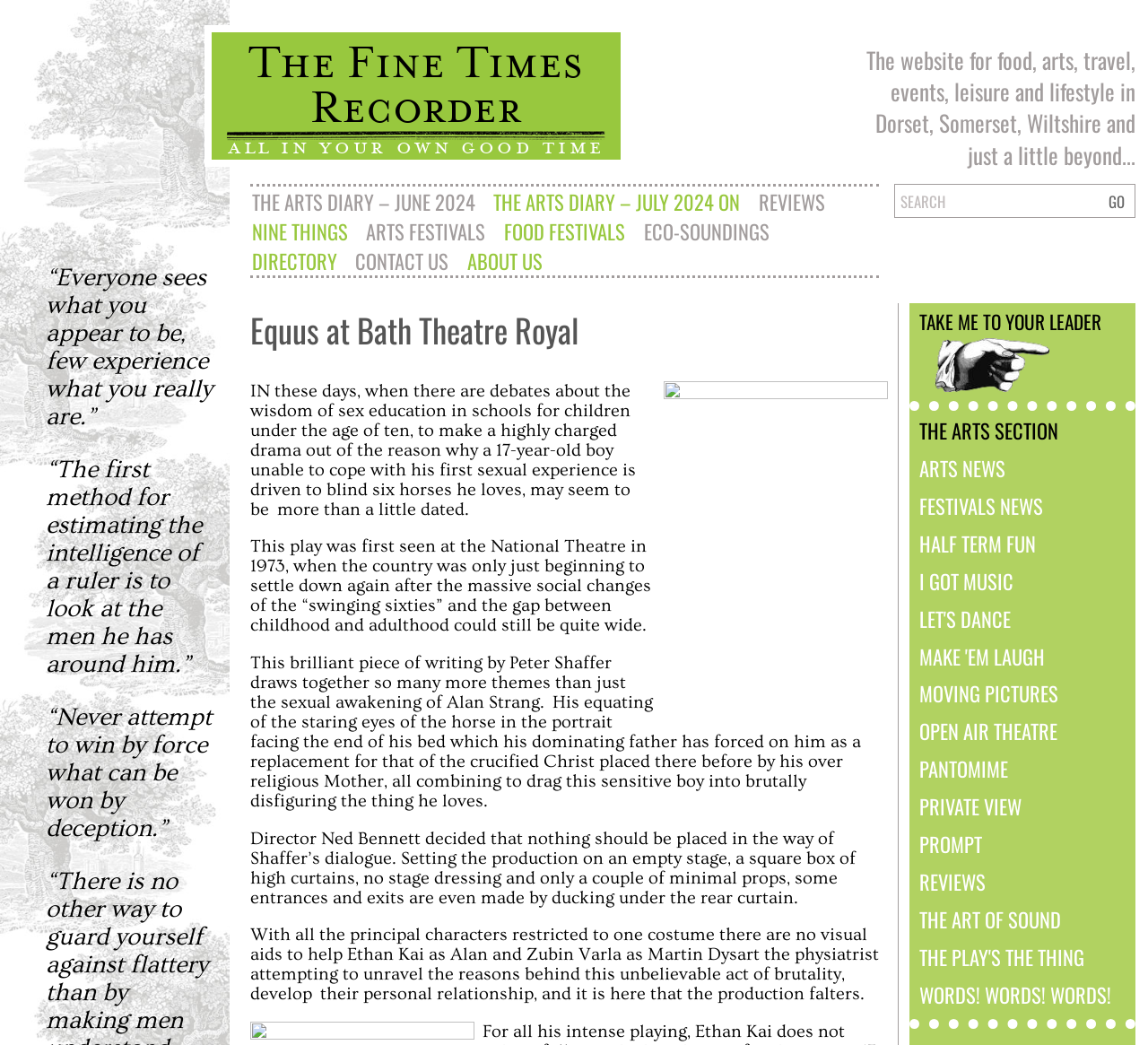Locate the bounding box coordinates of the element to click to perform the following action: 'Go to the Fine Times Recorder homepage'. The coordinates should be given as four float values between 0 and 1, in the form of [left, top, right, bottom].

[0.178, 0.024, 0.547, 0.159]